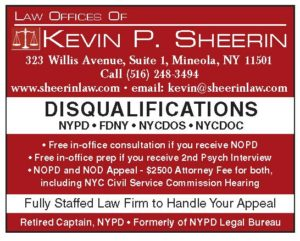What is the phone number of the Law Offices of Kevin P. Sheerin?
Based on the image, please offer an in-depth response to the question.

The phone number is provided in the advertisement as (516) 248-3494, which is the contact information for the Law Offices of Kevin P. Sheerin.